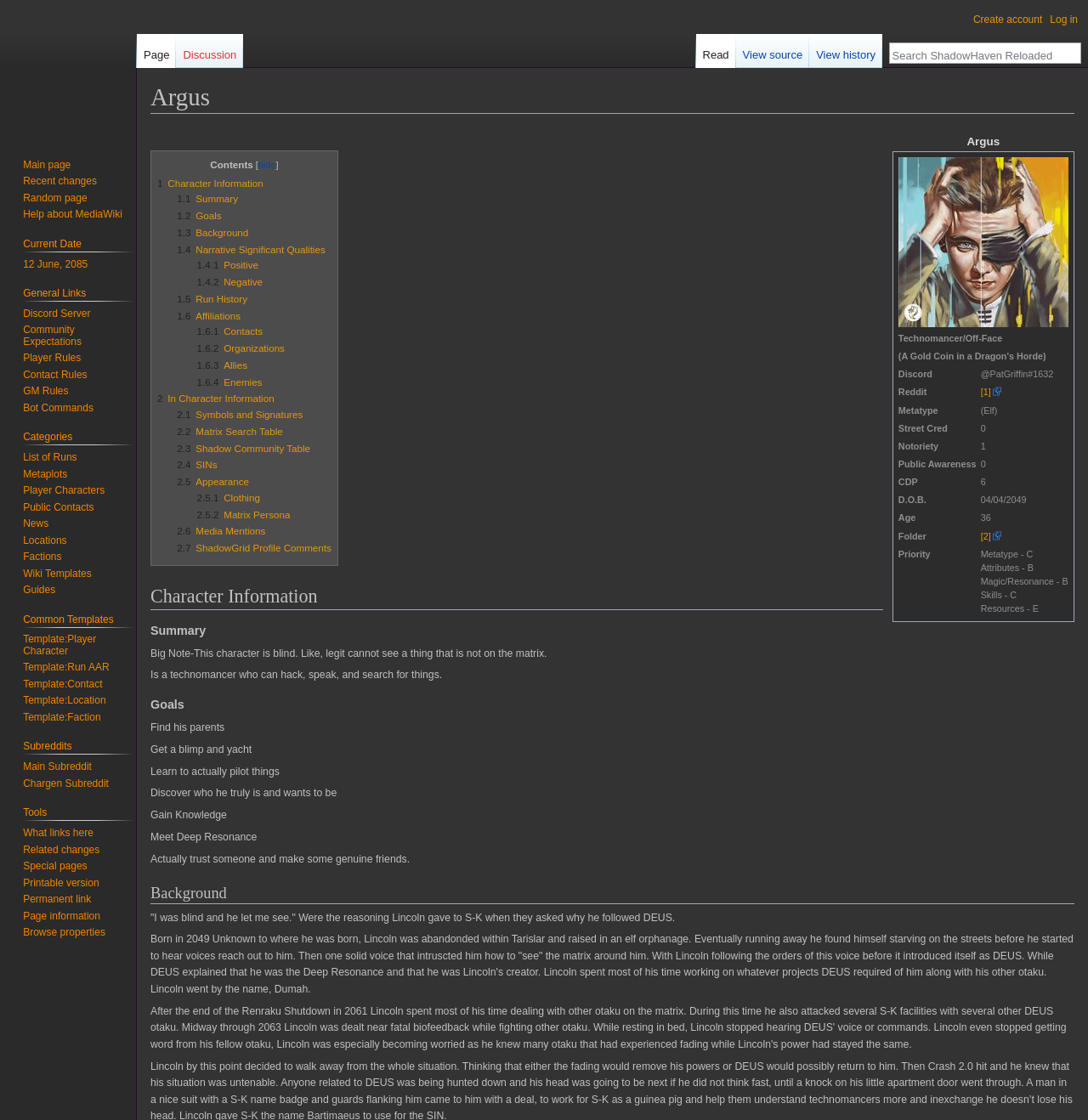Provide a single word or phrase answer to the question: 
What is the character's public awareness?

0